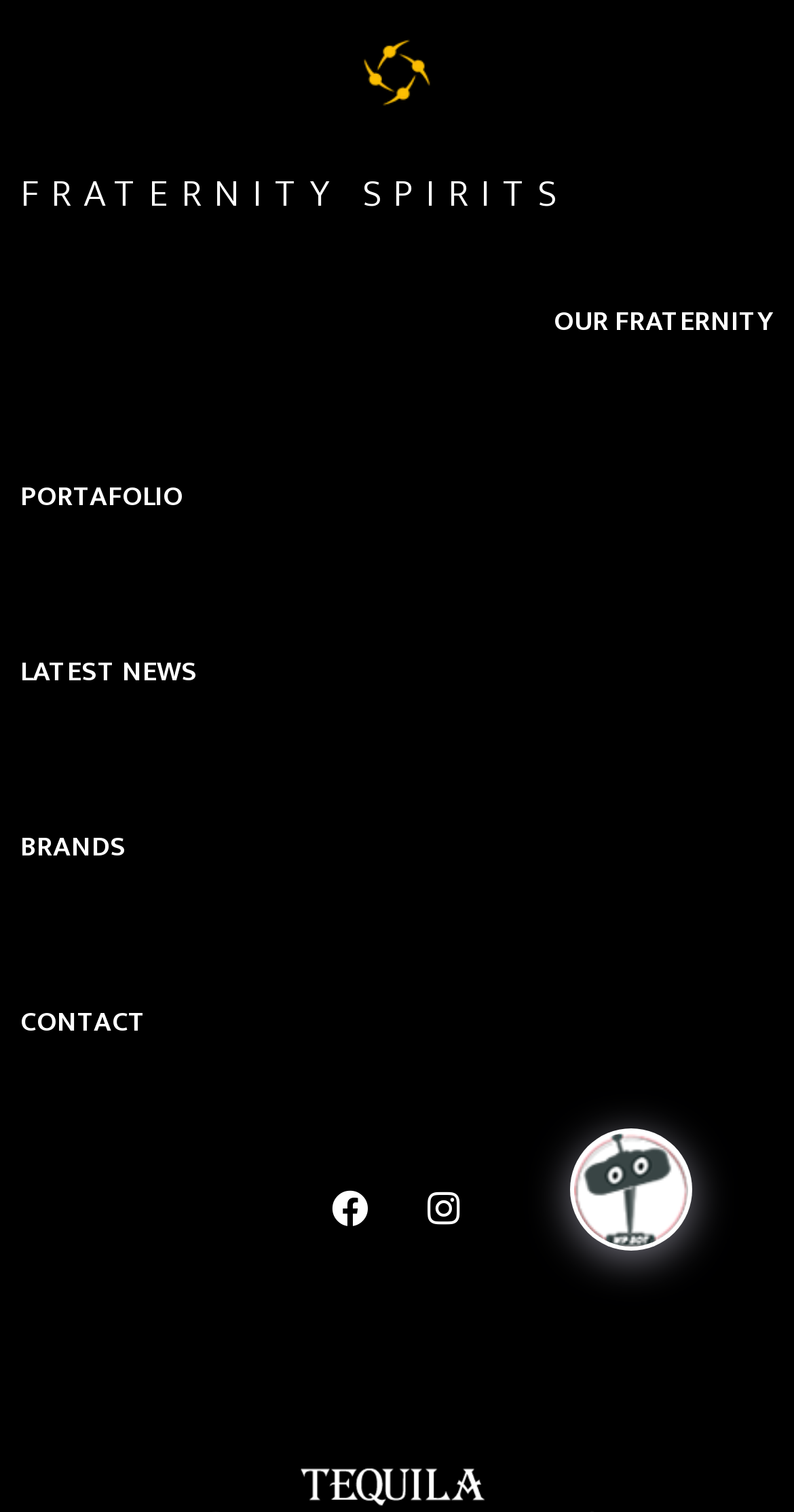Please provide the bounding box coordinates for the element that needs to be clicked to perform the following instruction: "View LATEST NEWS". The coordinates should be given as four float numbers between 0 and 1, i.e., [left, top, right, bottom].

[0.026, 0.428, 0.249, 0.459]